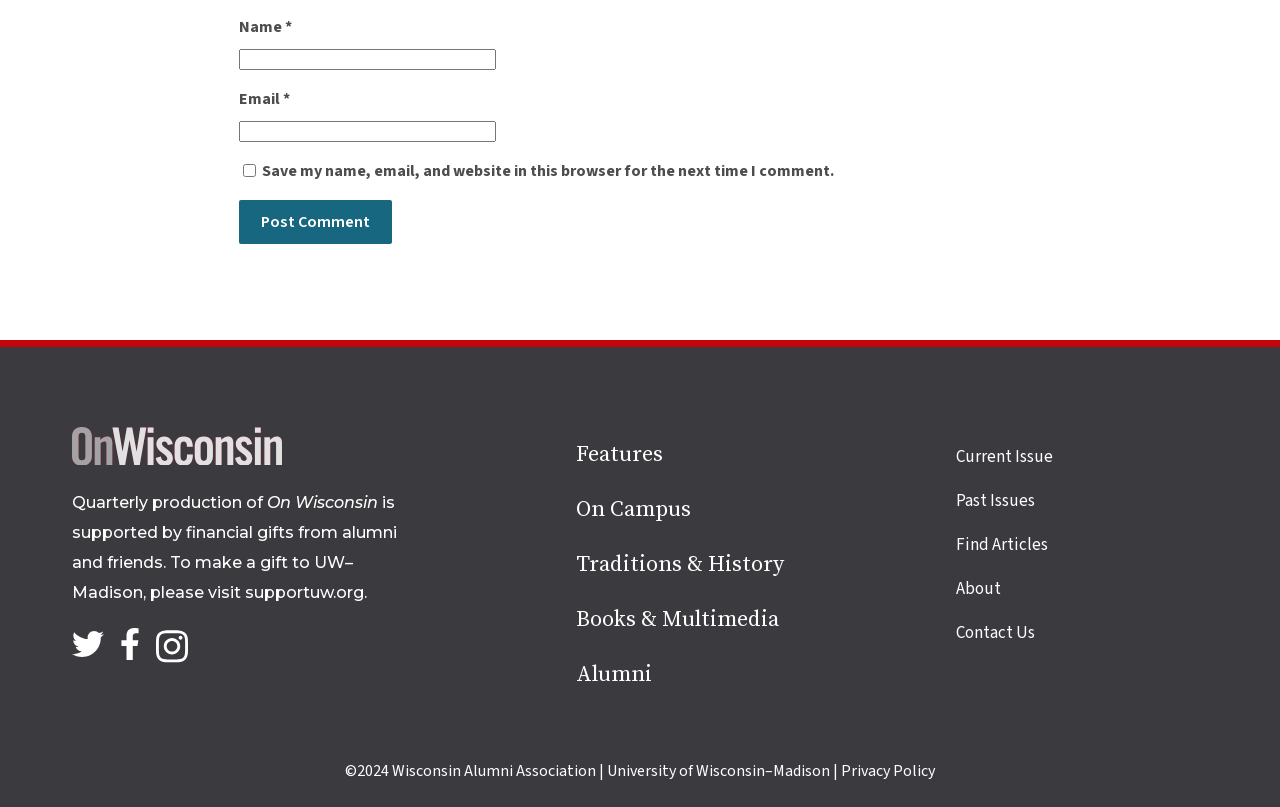Find and indicate the bounding box coordinates of the region you should select to follow the given instruction: "Follow us on Twitter".

[0.056, 0.779, 0.081, 0.818]